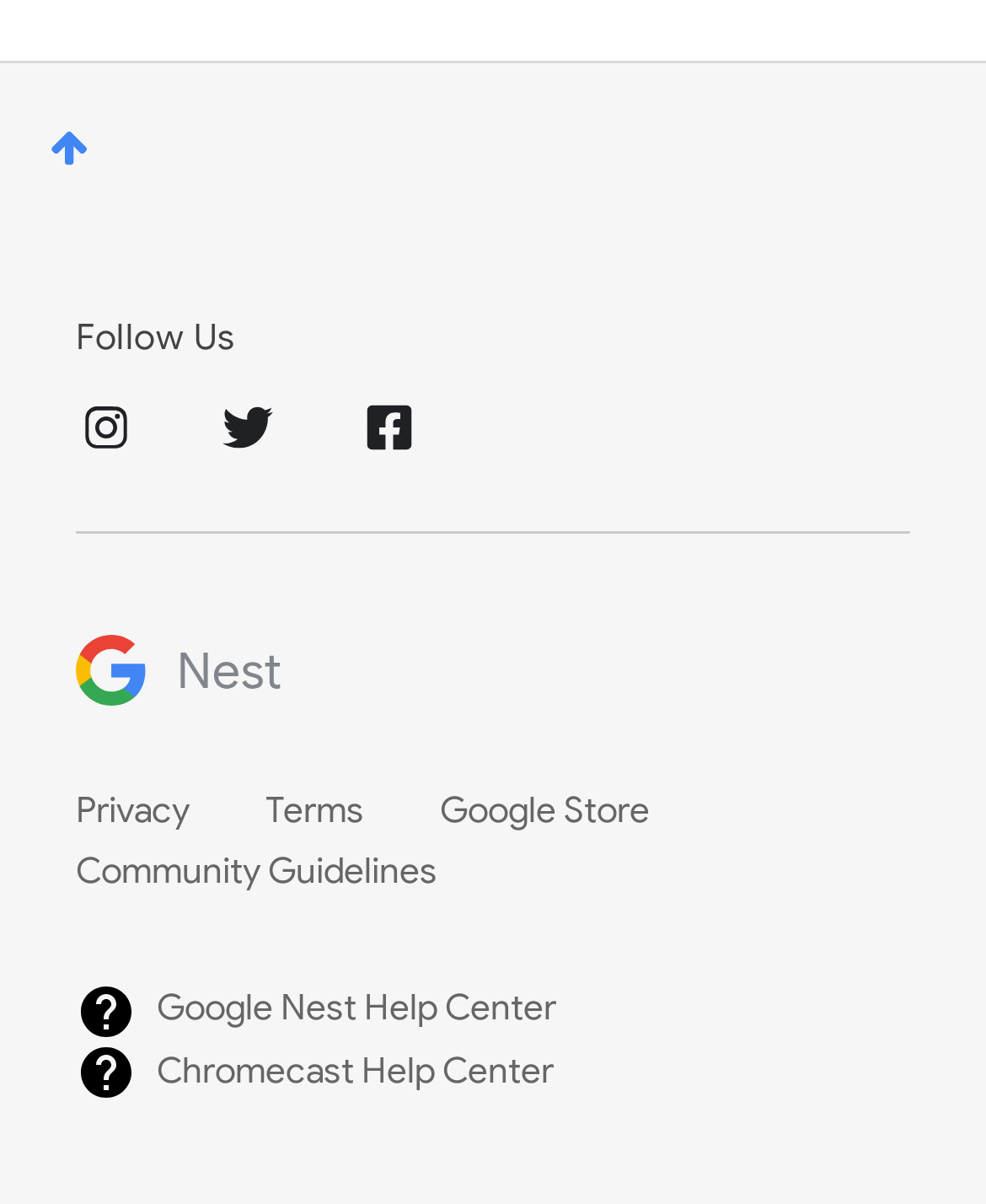Given the element description: "Privacy", predict the bounding box coordinates of this UI element. The coordinates must be four float numbers between 0 and 1, given as [left, top, right, bottom].

[0.077, 0.656, 0.269, 0.692]